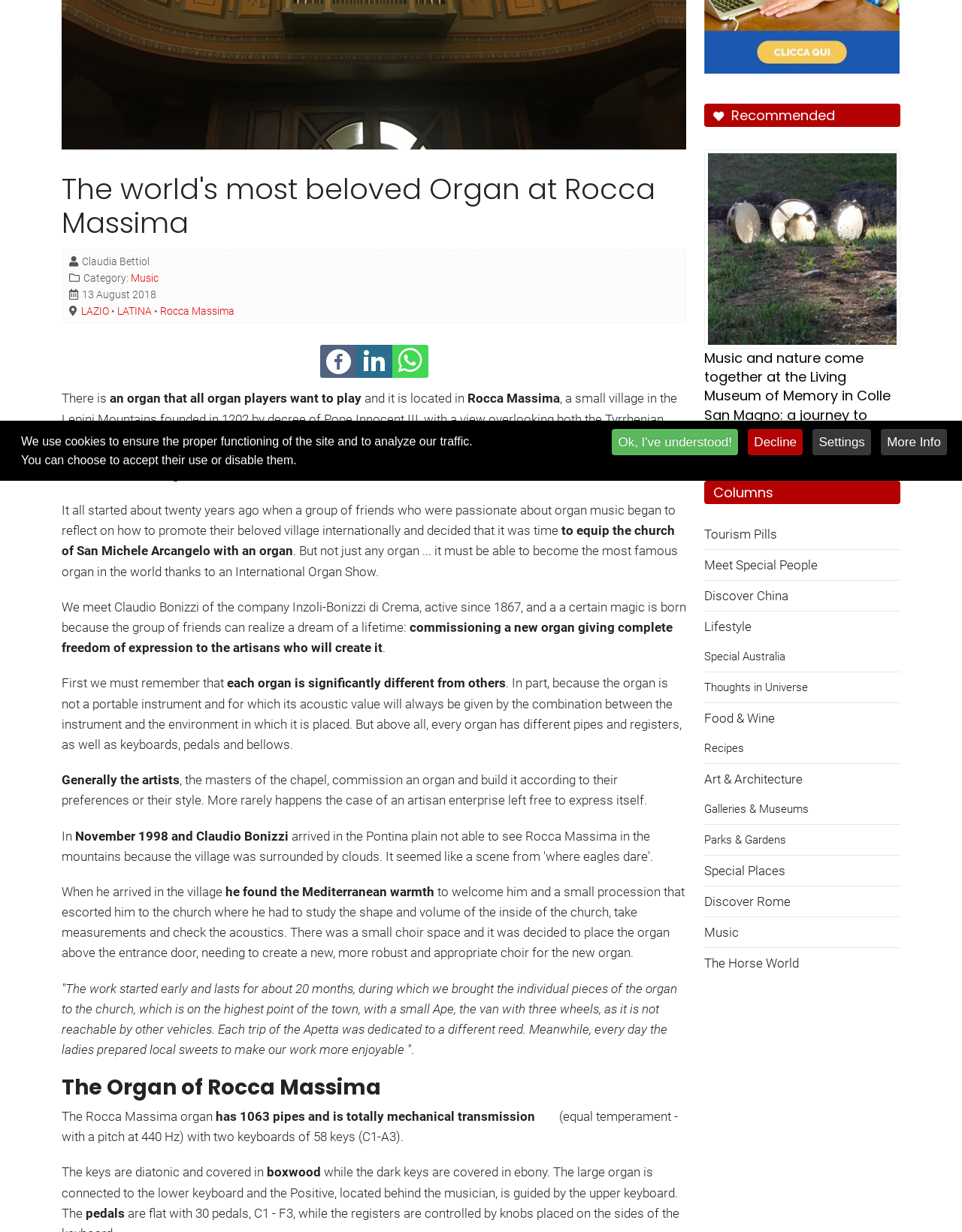Given the element description Lifestyle, identify the bounding box coordinates for the UI element on the webpage screenshot. The format should be (top-left x, top-left y, bottom-right x, bottom-right y), with values between 0 and 1.

[0.732, 0.496, 0.936, 0.521]